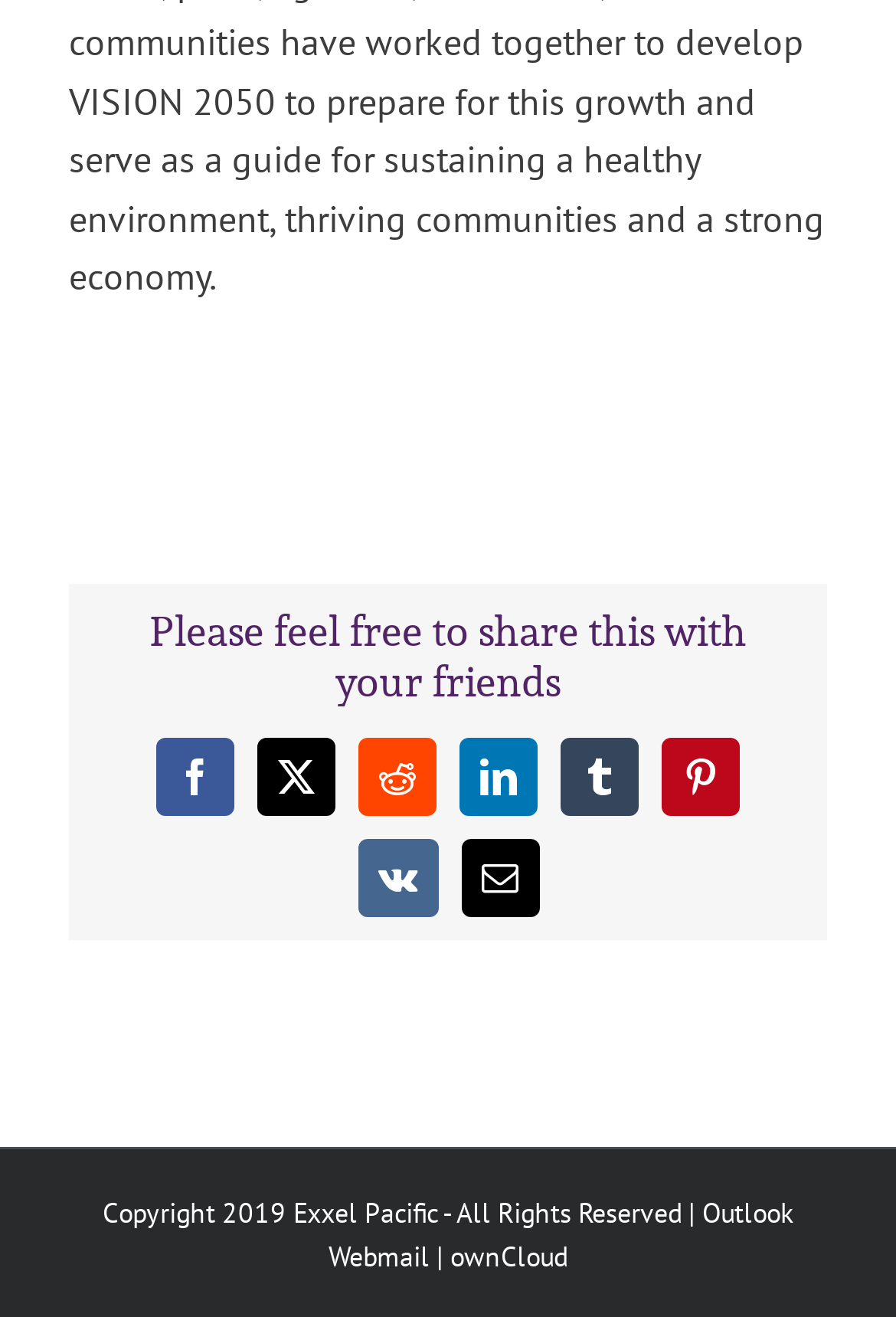Locate the bounding box coordinates of the clickable part needed for the task: "Share on LinkedIn".

[0.513, 0.56, 0.6, 0.62]